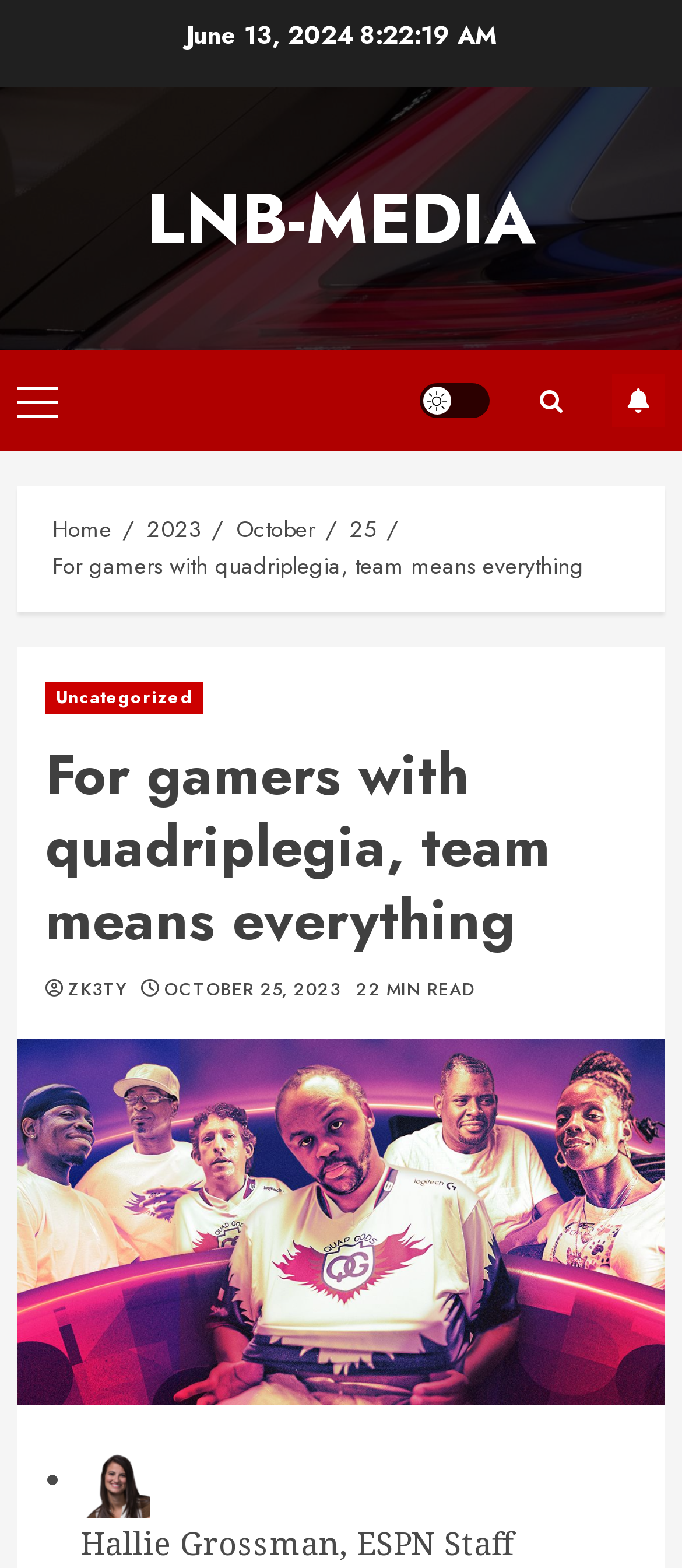Based on the element description Primary Menu, identify the bounding box coordinates for the UI element. The coordinates should be in the format (top-left x, top-left y, bottom-right x, bottom-right y) and within the 0 to 1 range.

[0.026, 0.245, 0.085, 0.266]